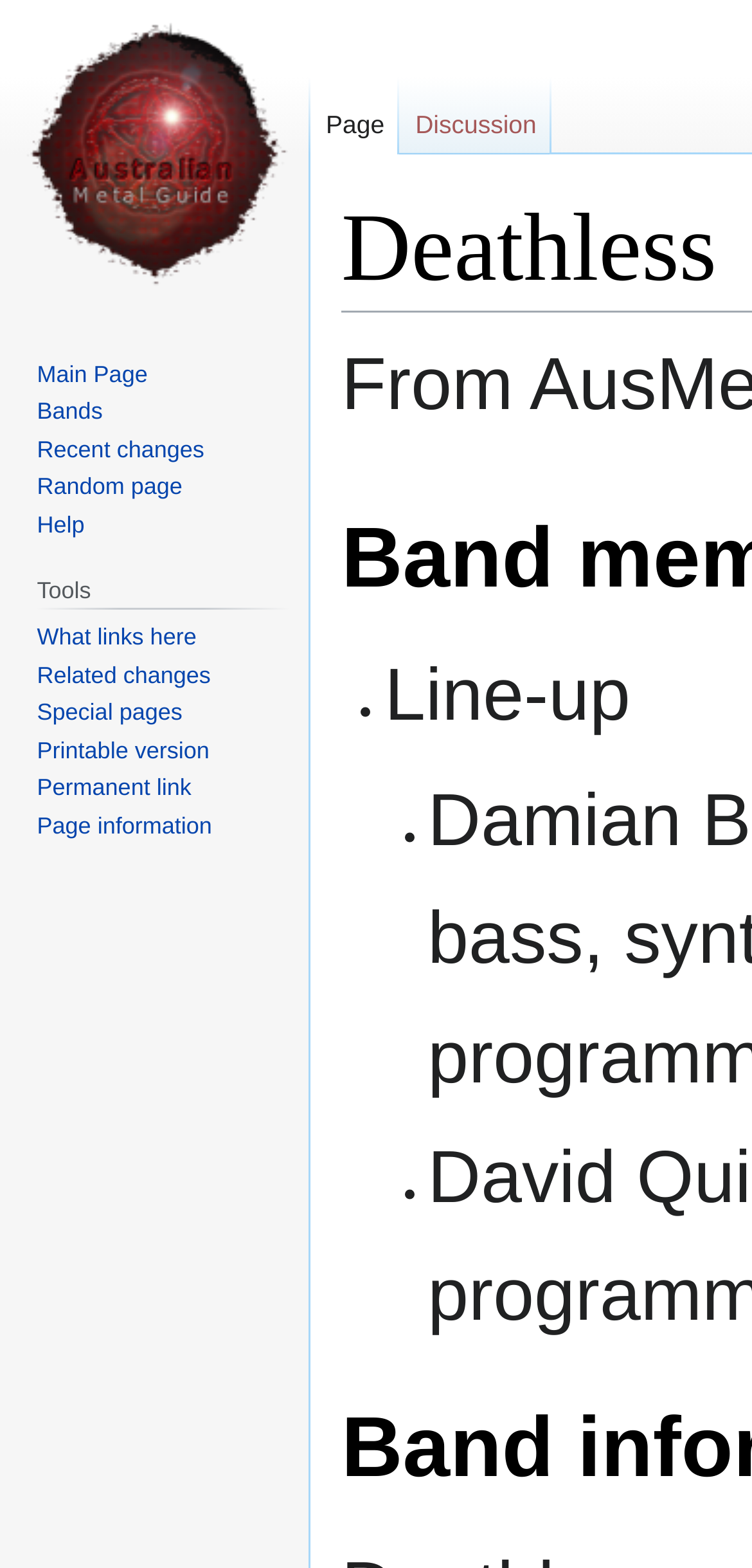What is the text next to the second list marker?
Look at the screenshot and respond with one word or a short phrase.

Line-up